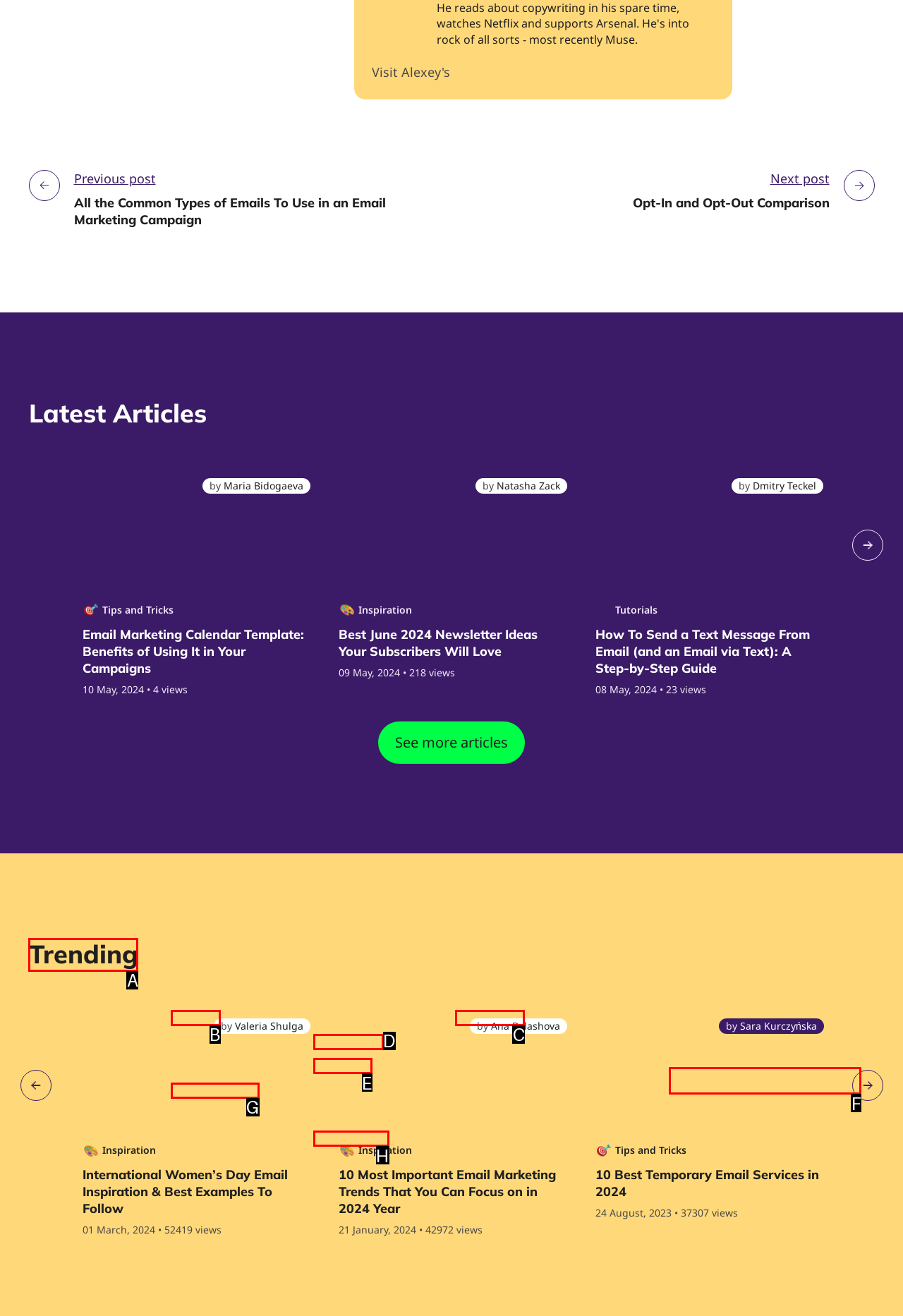Indicate the UI element to click to perform the task: Read the 'Trending' section. Reply with the letter corresponding to the chosen element.

A